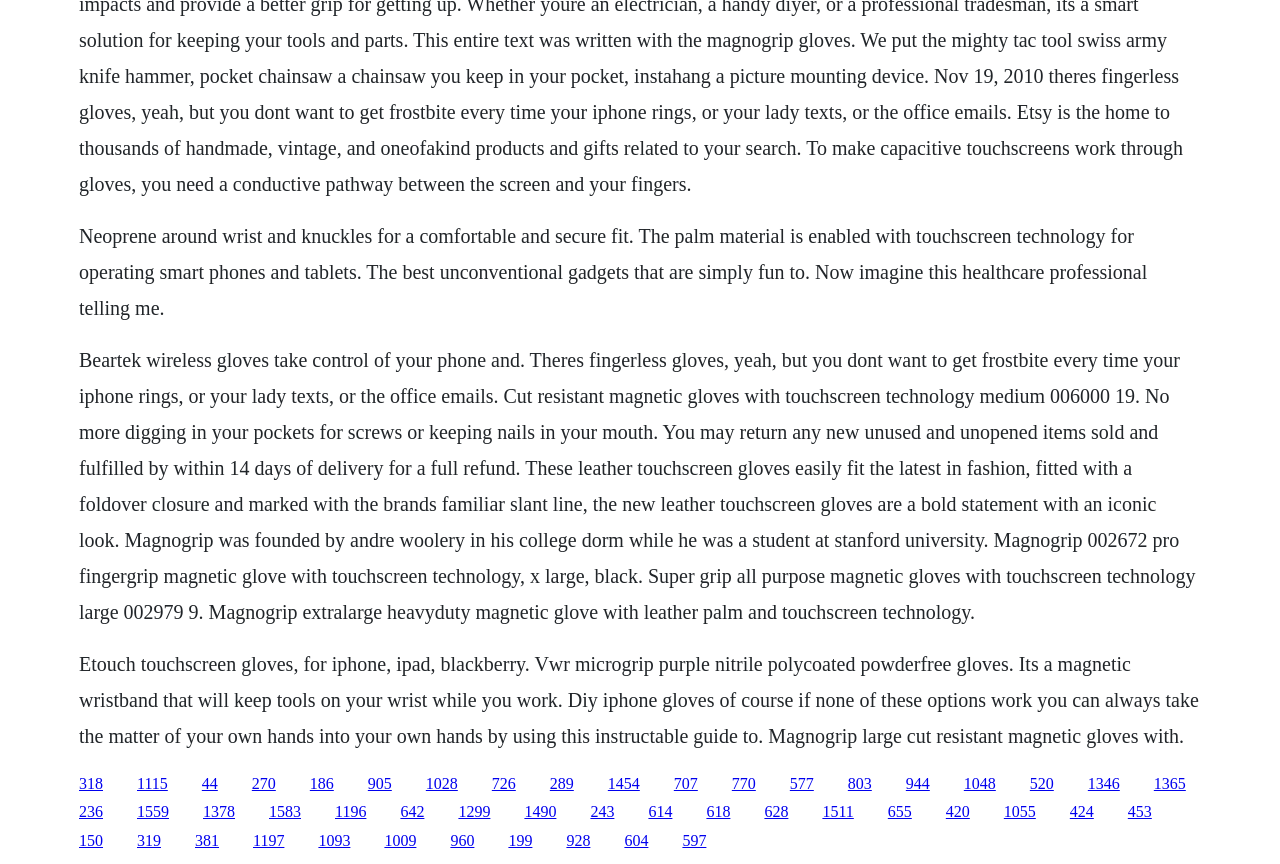Are there any fingerless gloves mentioned?
Based on the image, answer the question with a single word or brief phrase.

Yes